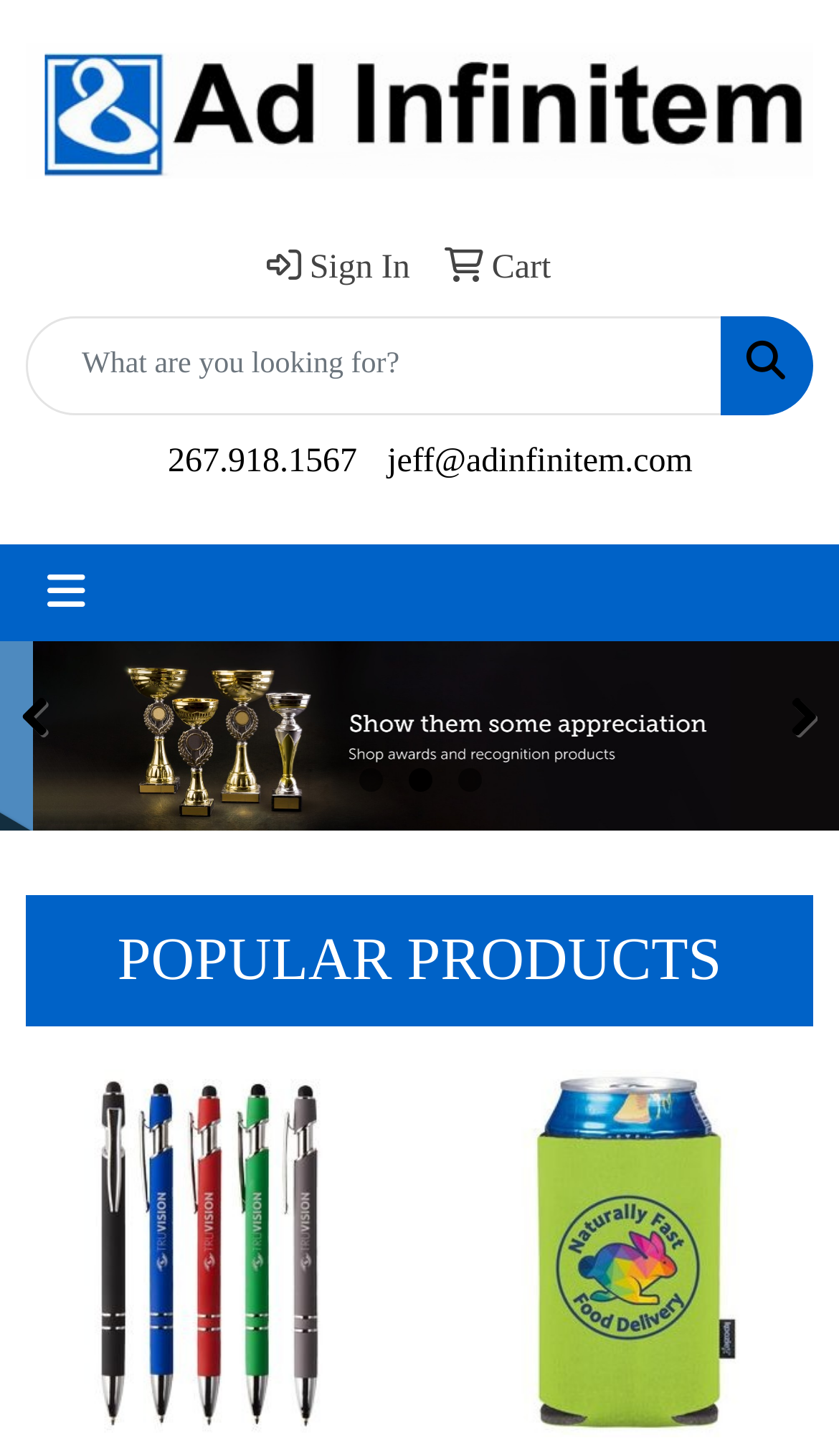Respond to the following query with just one word or a short phrase: 
How can you navigate to the previous slide in the carousel?

Click '' icon